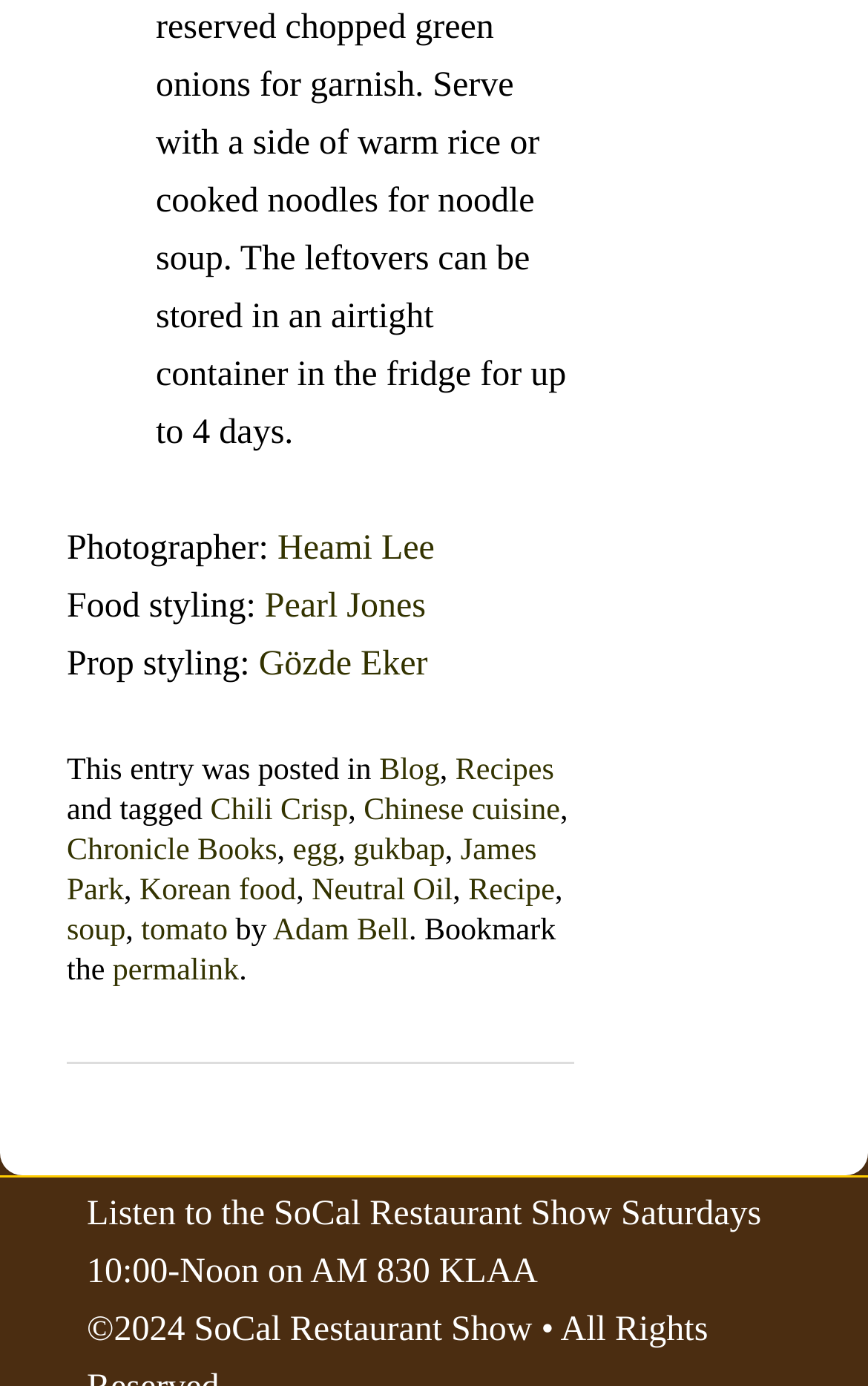What is the name of the book publisher?
Using the picture, provide a one-word or short phrase answer.

Chronicle Books